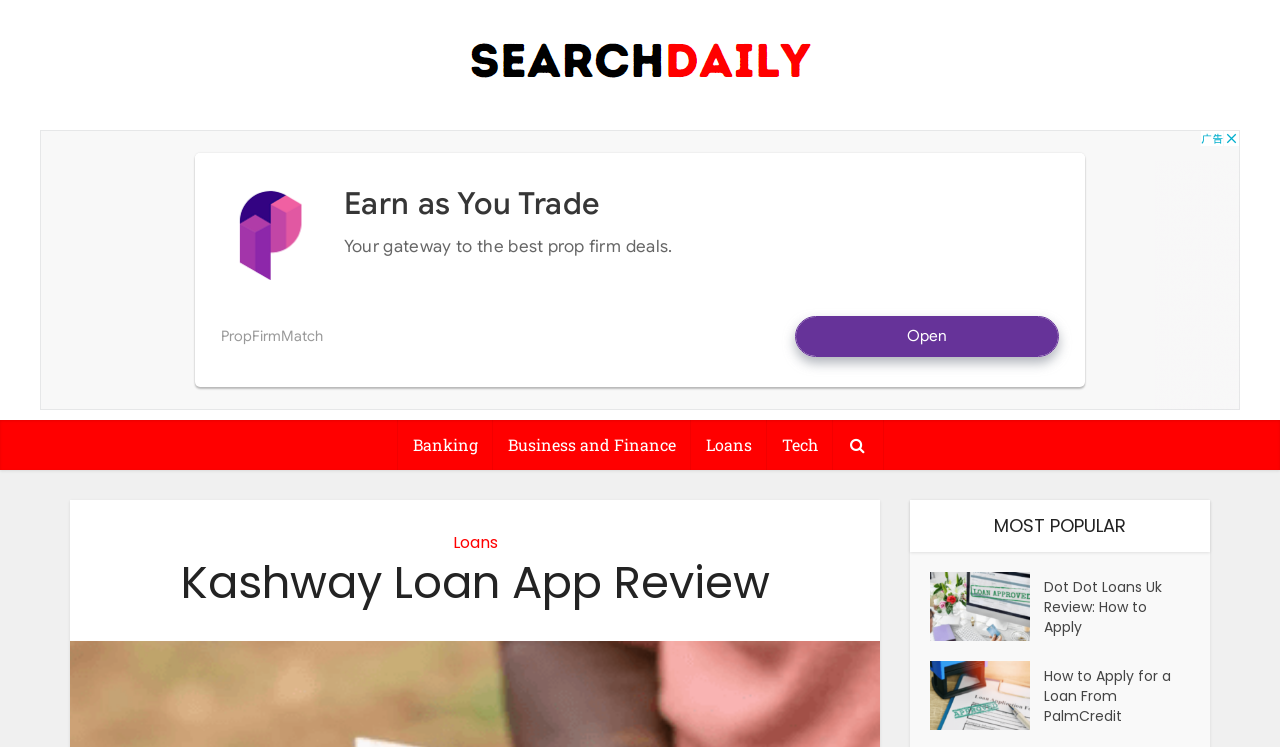Please determine the bounding box coordinates of the clickable area required to carry out the following instruction: "Learn about Dot Dot Loans Uk Review". The coordinates must be four float numbers between 0 and 1, represented as [left, top, right, bottom].

[0.727, 0.766, 0.816, 0.858]